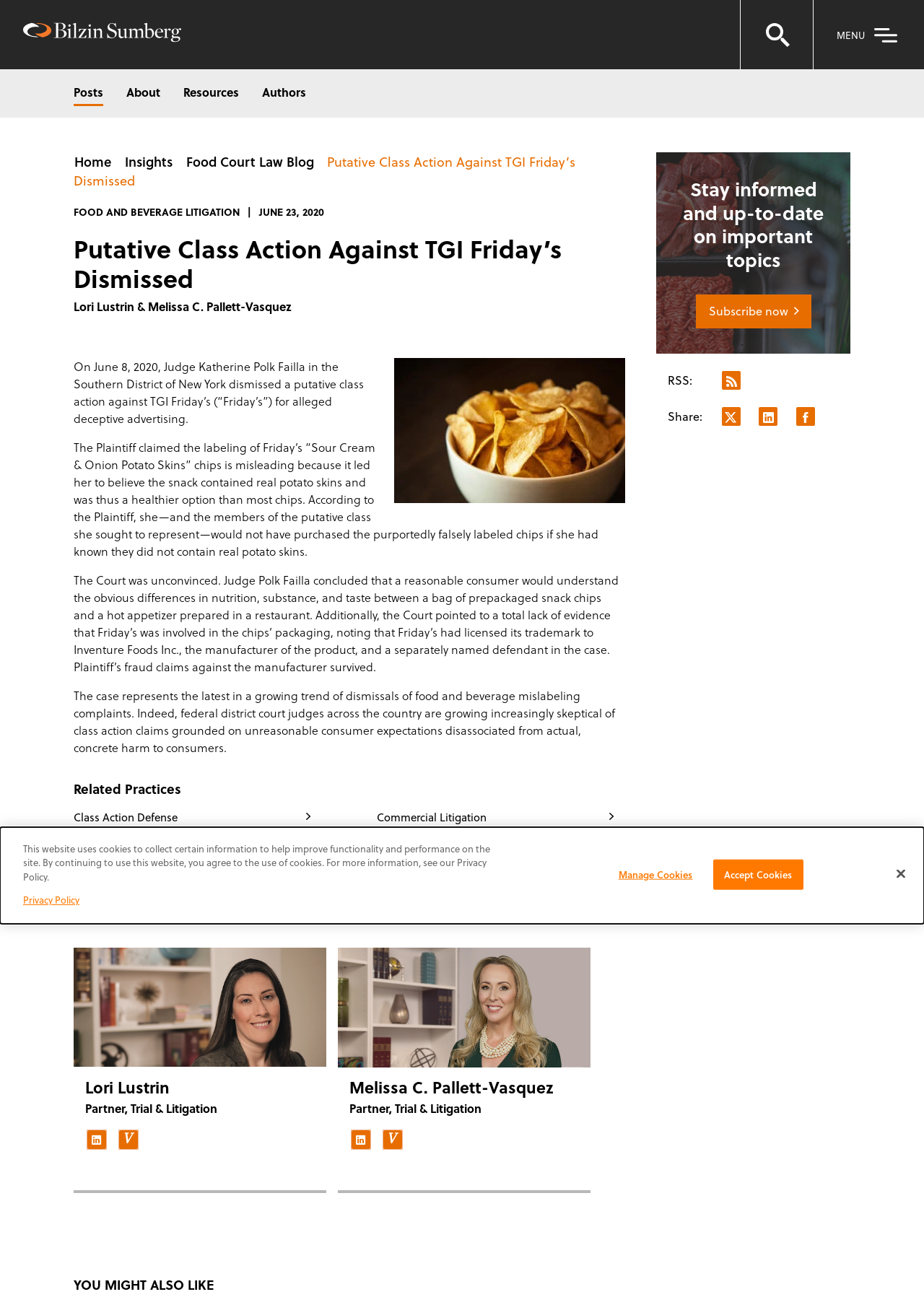Create a detailed summary of all the visual and textual information on the webpage.

This webpage is about a law blog, specifically discussing a putative class action against TGI Friday's that was dismissed. At the top left corner, there is a Bilzin logo that links to the homepage. On the top right corner, there are three buttons: "Open search", "Open Navigation", and a menu button with the text "MENU". Below these buttons, there are several links to different sections of the website, including "Posts", "About", "Resources", "Authors", "Home", "Insights", and "Food Court Law Blog".

The main content of the webpage is an article about the dismissed class action against TGI Friday's. The article title, "Putative Class Action Against TGI Friday’s Dismissed", is displayed prominently at the top of the page. Below the title, there are several paragraphs of text discussing the details of the case. The text is divided into sections with headings, including "FOOD AND BEVERAGE LITIGATION" and "JUNE 23, 2020". There is also an image on the right side of the page, above the text.

On the right side of the page, there is a section with the title "Stay informed and up-to-date on important topics" and a link to subscribe to a newsletter. Below this section, there are links to share the article on social media and an RSS feed.

Further down the page, there are sections titled "Related Practices" and "Related People", which list links to related topics and people, respectively. The "Related People" section includes images and links to the profiles of two lawyers, Lori Lustrin and Melissa C. Pallett-Vasquez.

At the very bottom of the page, there is a section titled "YOU MIGHT ALSO LIKE" and a cookie policy notification with links to the privacy policy and buttons to manage or accept cookies.